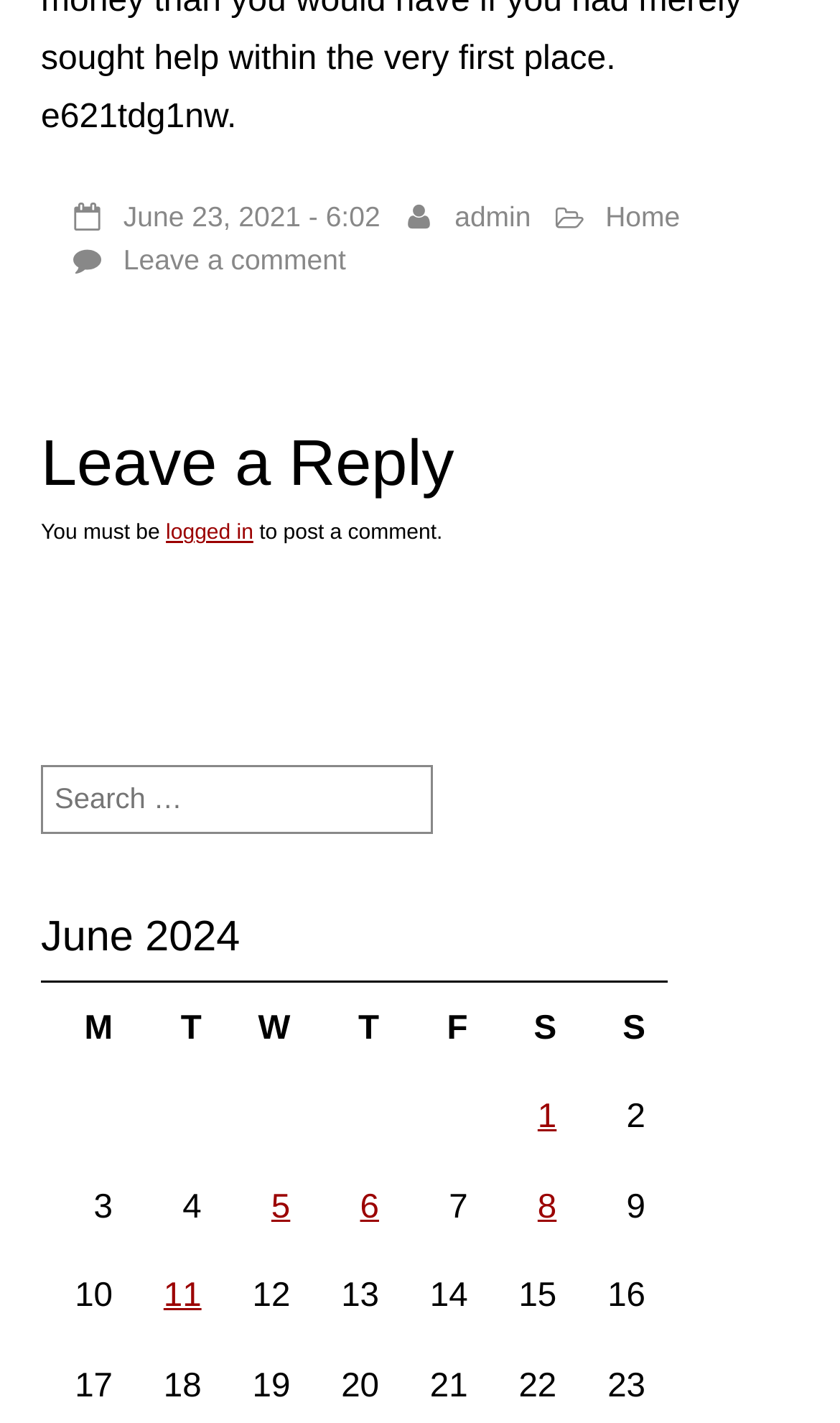Given the element description Spannerheads.com, identify the bounding box coordinates for the UI element on the webpage screenshot. The format should be (top-left x, top-left y, bottom-right x, bottom-right y), with values between 0 and 1.

None